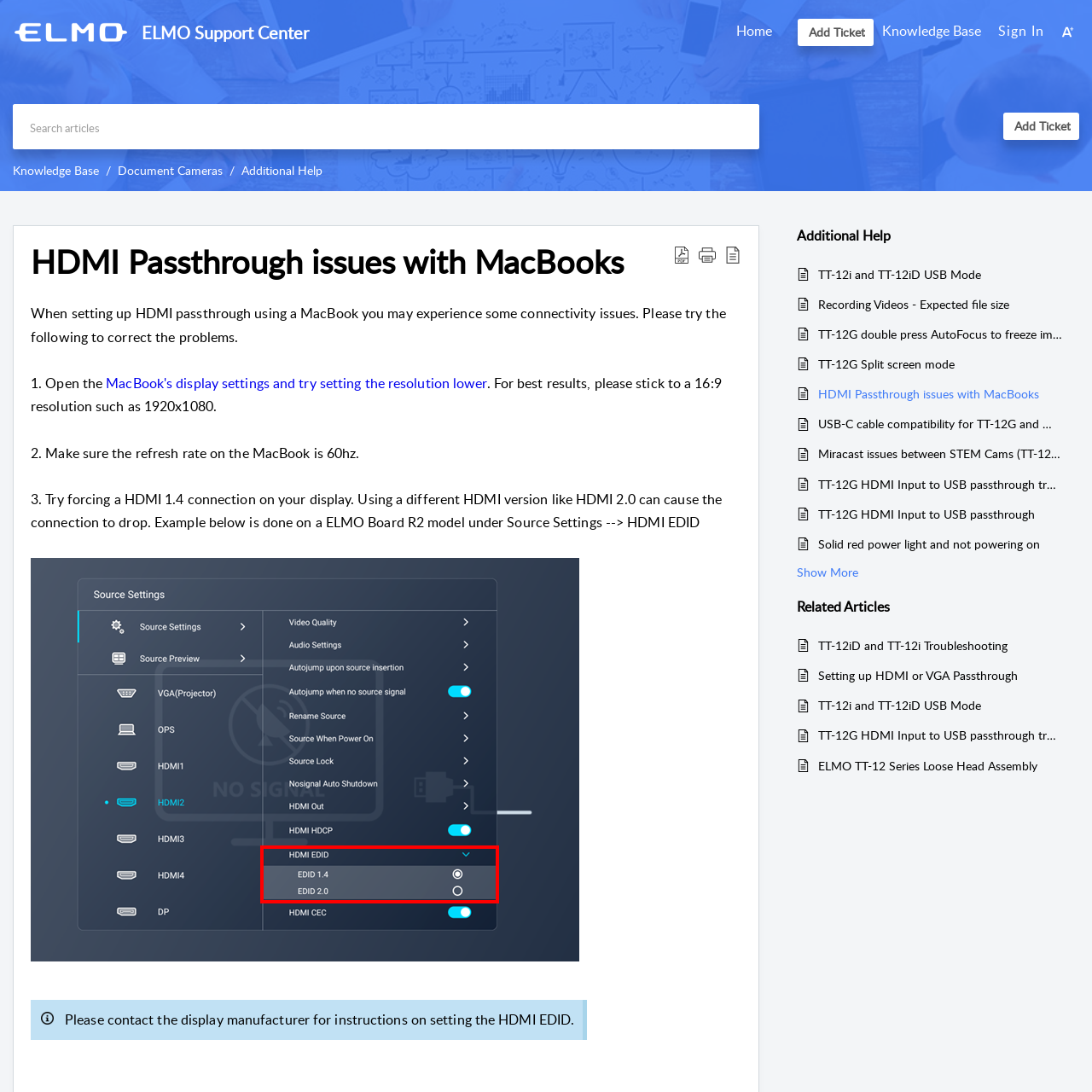Please find the bounding box for the UI element described by: "title="Print"".

[0.64, 0.222, 0.655, 0.257]